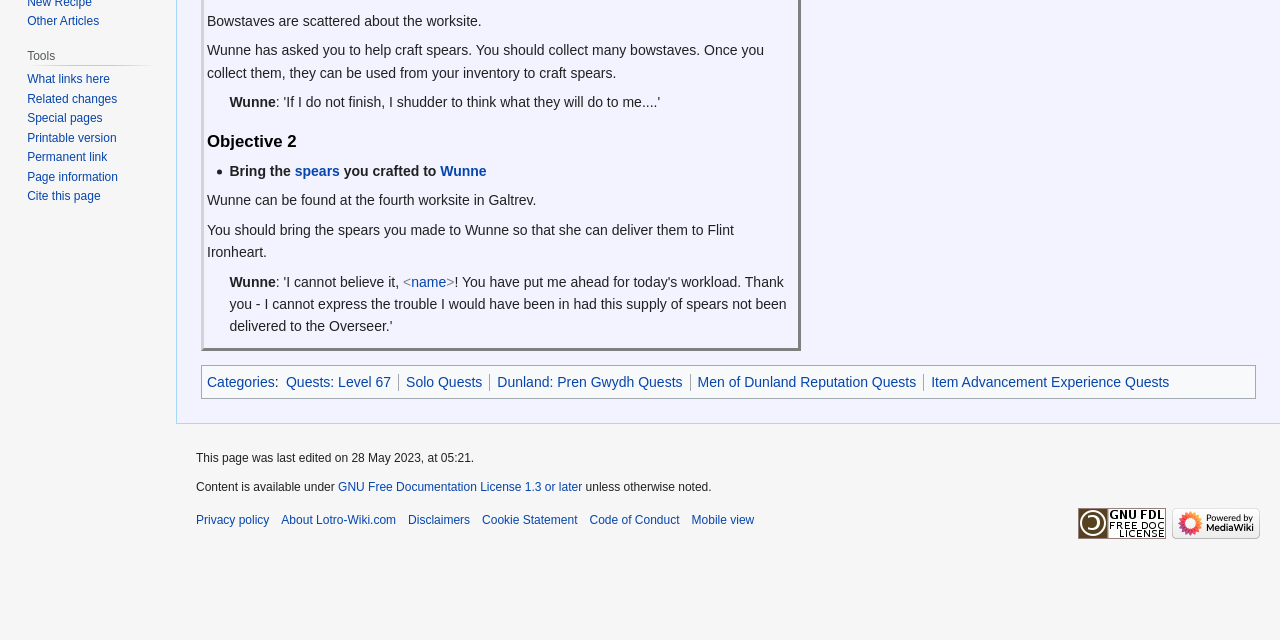Please find the bounding box coordinates (top-left x, top-left y, bottom-right x, bottom-right y) in the screenshot for the UI element described as follows: Disclaimers

[0.319, 0.801, 0.367, 0.823]